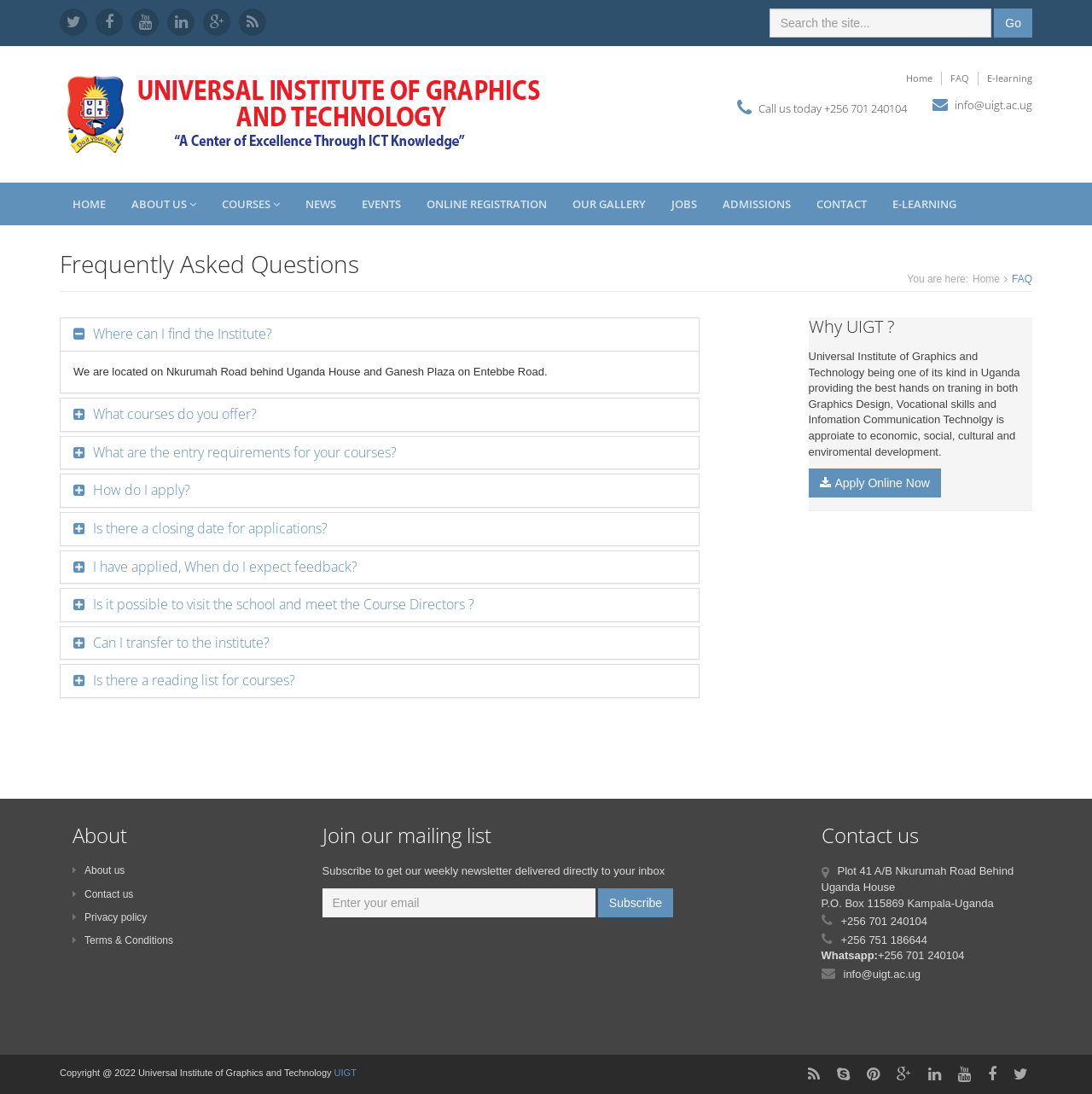Using the description "What courses do you offer?", predict the bounding box of the relevant HTML element.

[0.067, 0.37, 0.235, 0.387]